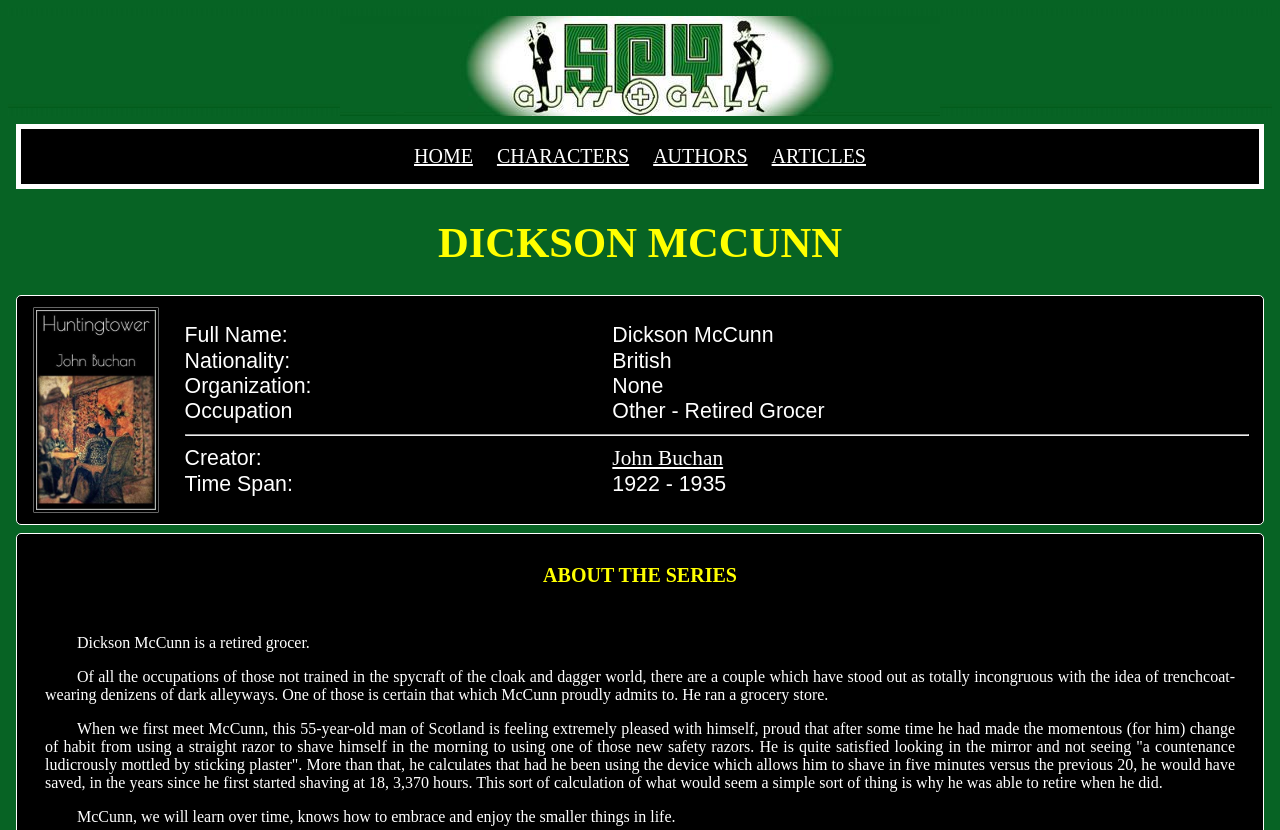Who created Dickson McCunn?
Look at the image and answer the question using a single word or phrase.

John Buchan